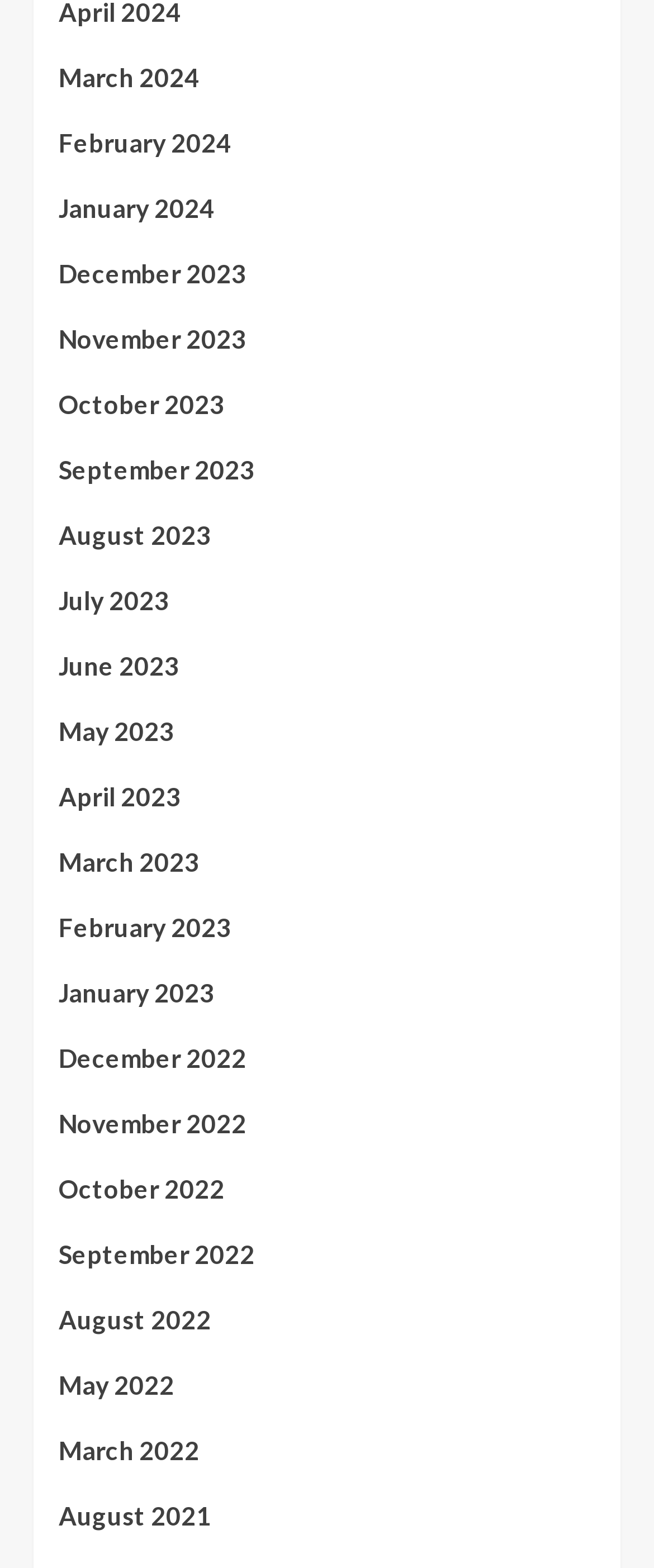Locate the bounding box coordinates of the region to be clicked to comply with the following instruction: "Browse January 2024". The coordinates must be four float numbers between 0 and 1, in the form [left, top, right, bottom].

[0.09, 0.12, 0.91, 0.162]